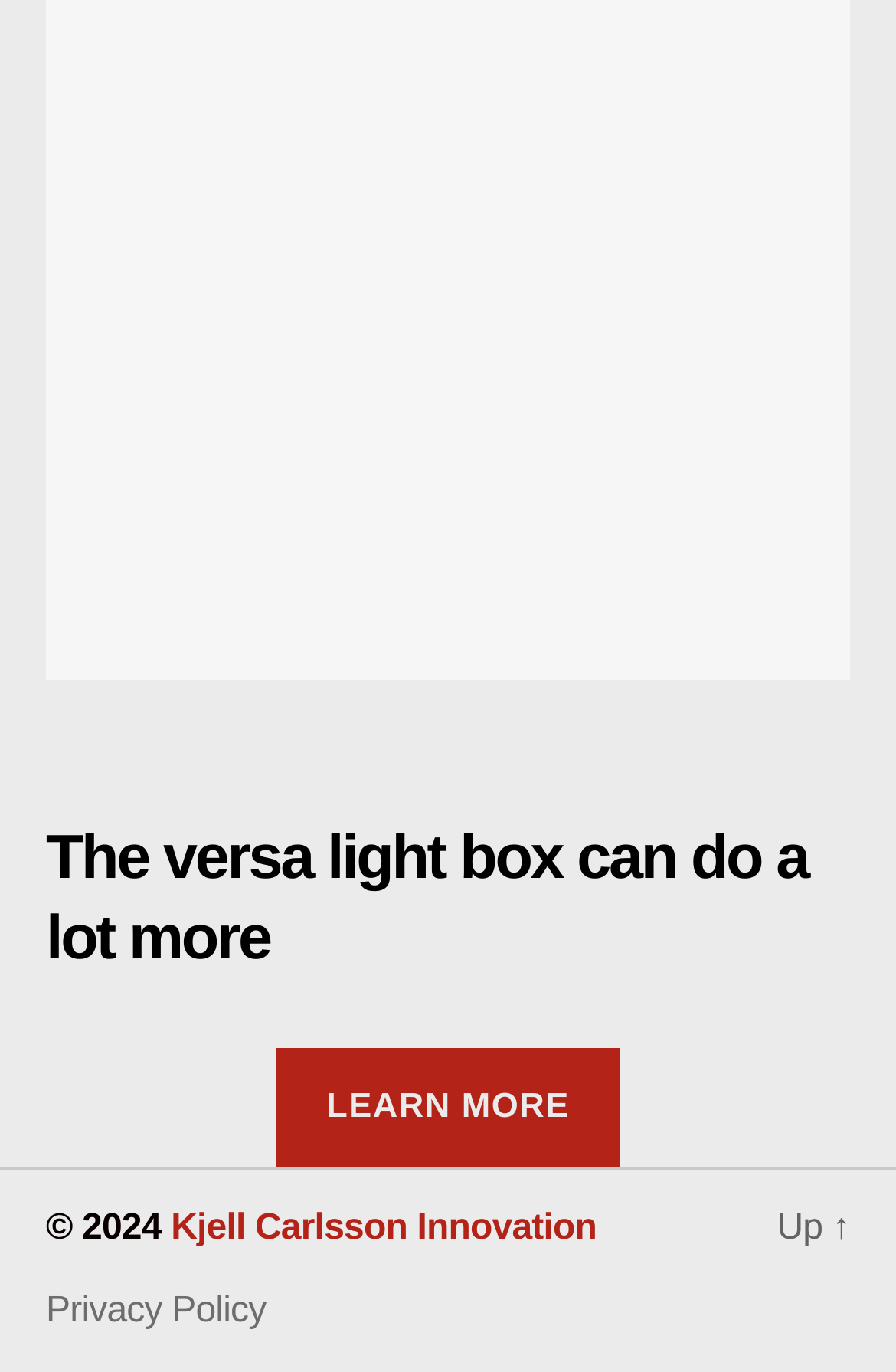Locate the bounding box of the UI element based on this description: "Kjell Carlsson Innovation". Provide four float numbers between 0 and 1 as [left, top, right, bottom].

[0.191, 0.881, 0.666, 0.909]